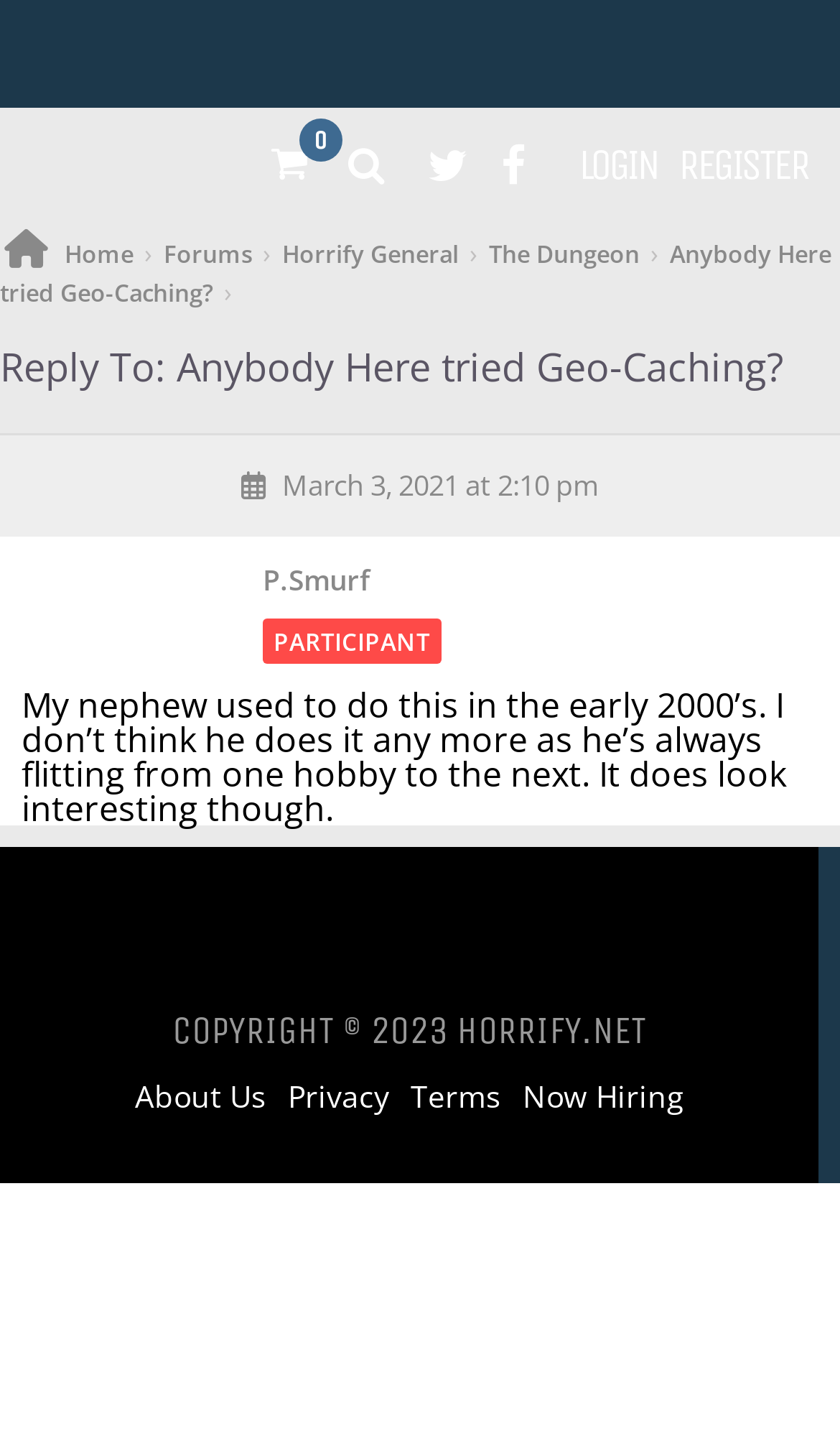Identify the bounding box for the element characterized by the following description: "Anybody Here tried Geo-Caching?".

[0.0, 0.163, 0.99, 0.218]